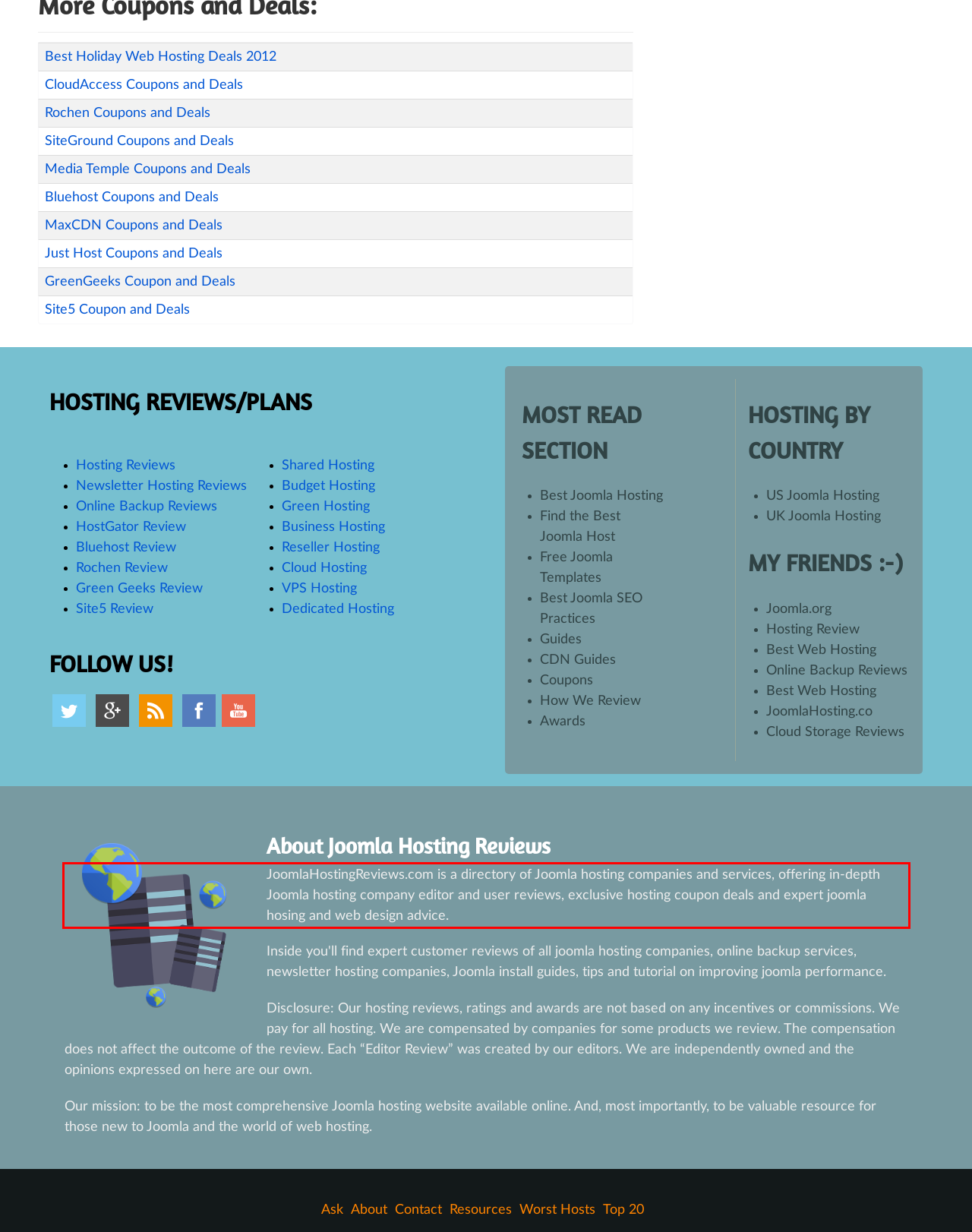You have a screenshot of a webpage where a UI element is enclosed in a red rectangle. Perform OCR to capture the text inside this red rectangle.

JoomlaHostingReviews.com is a directory of Joomla hosting companies and services, offering in-depth Joomla hosting company editor and user reviews, exclusive hosting coupon deals and expert joomla hosing and web design advice.